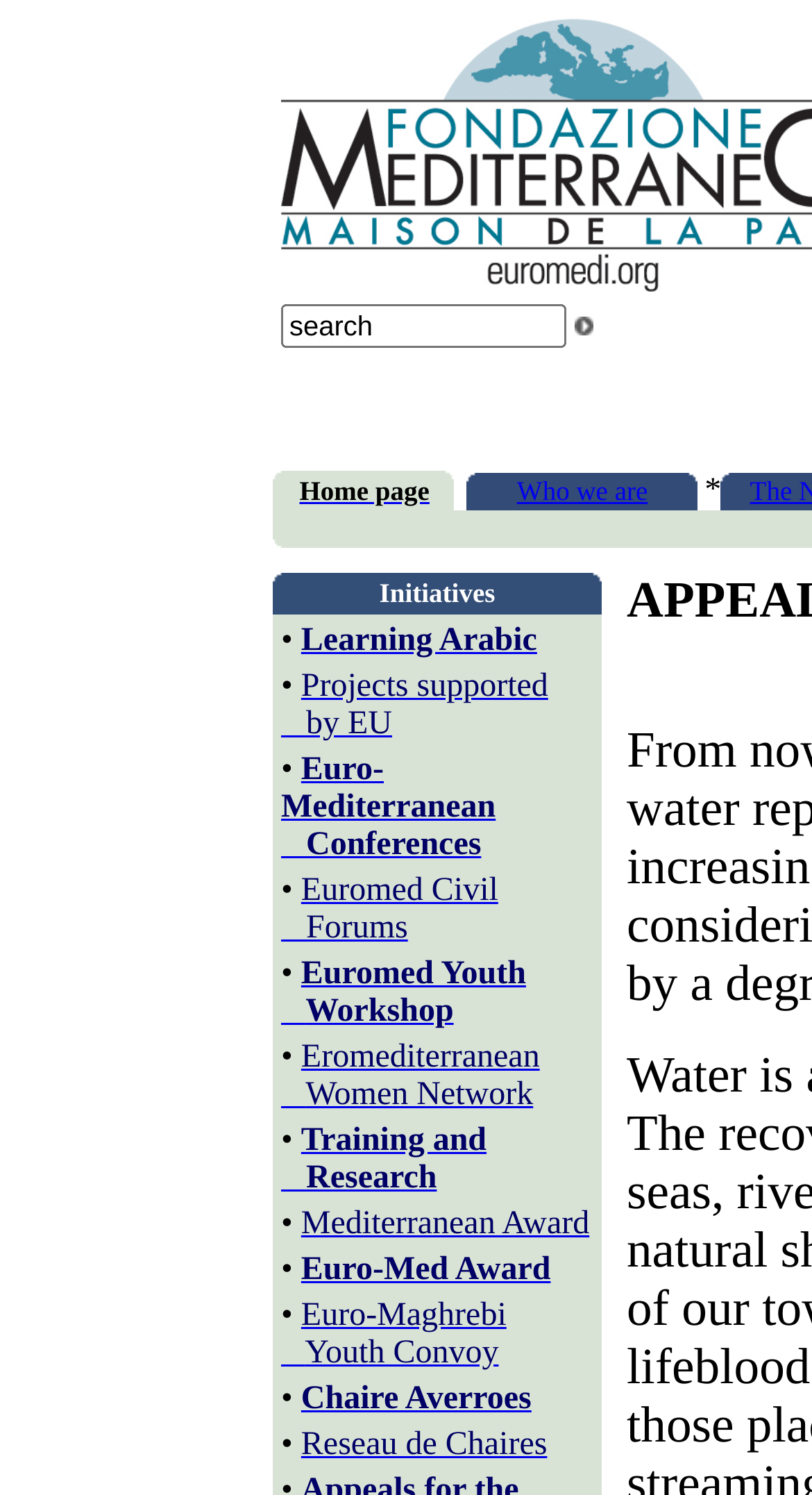Provide a brief response to the question below using a single word or phrase: 
What is the text of the last link in the 'Initiatives' section?

Reseau de Chaires